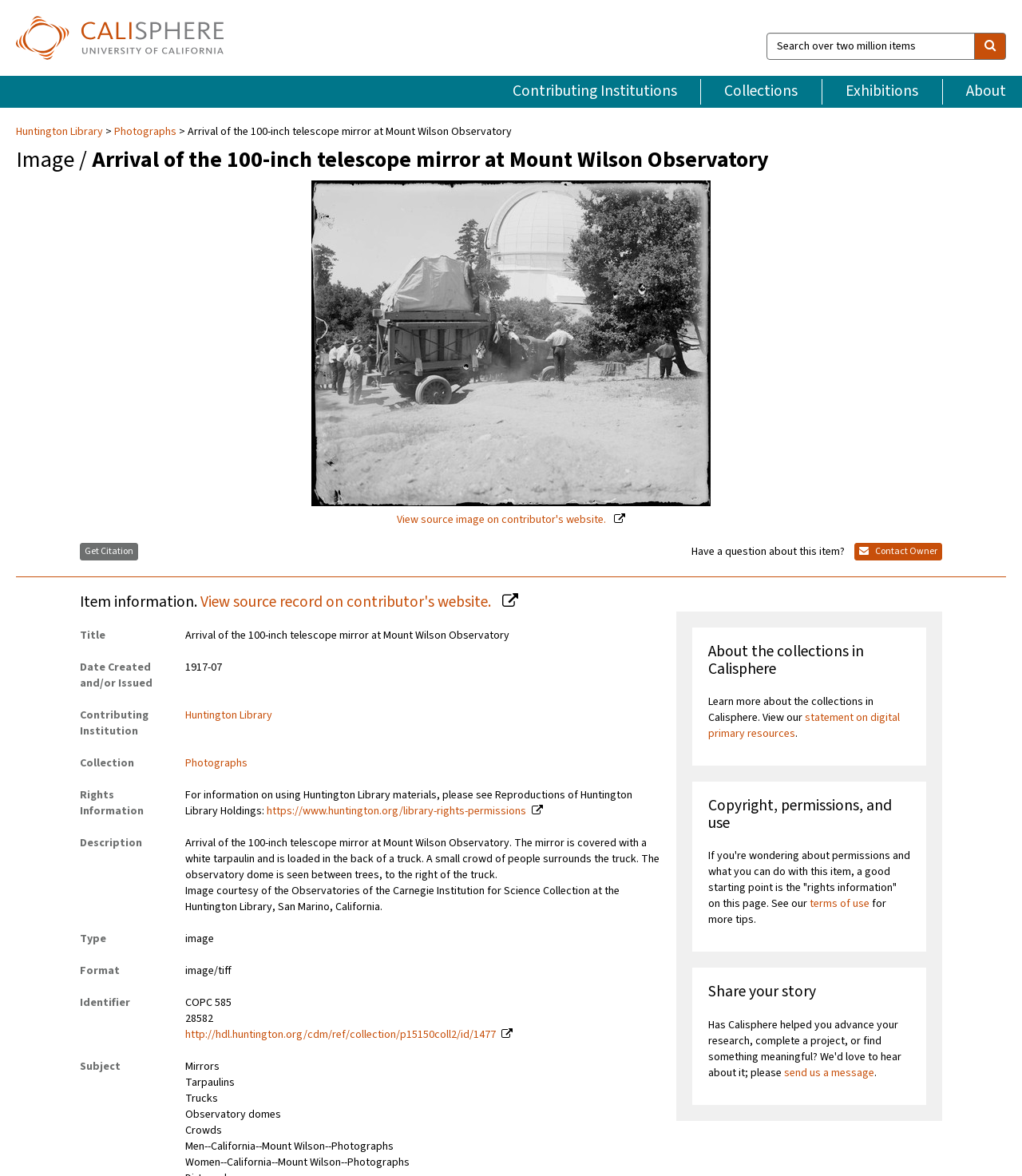Give a one-word or short-phrase answer to the following question: 
What is the date created and/or issued of this item?

1917-07